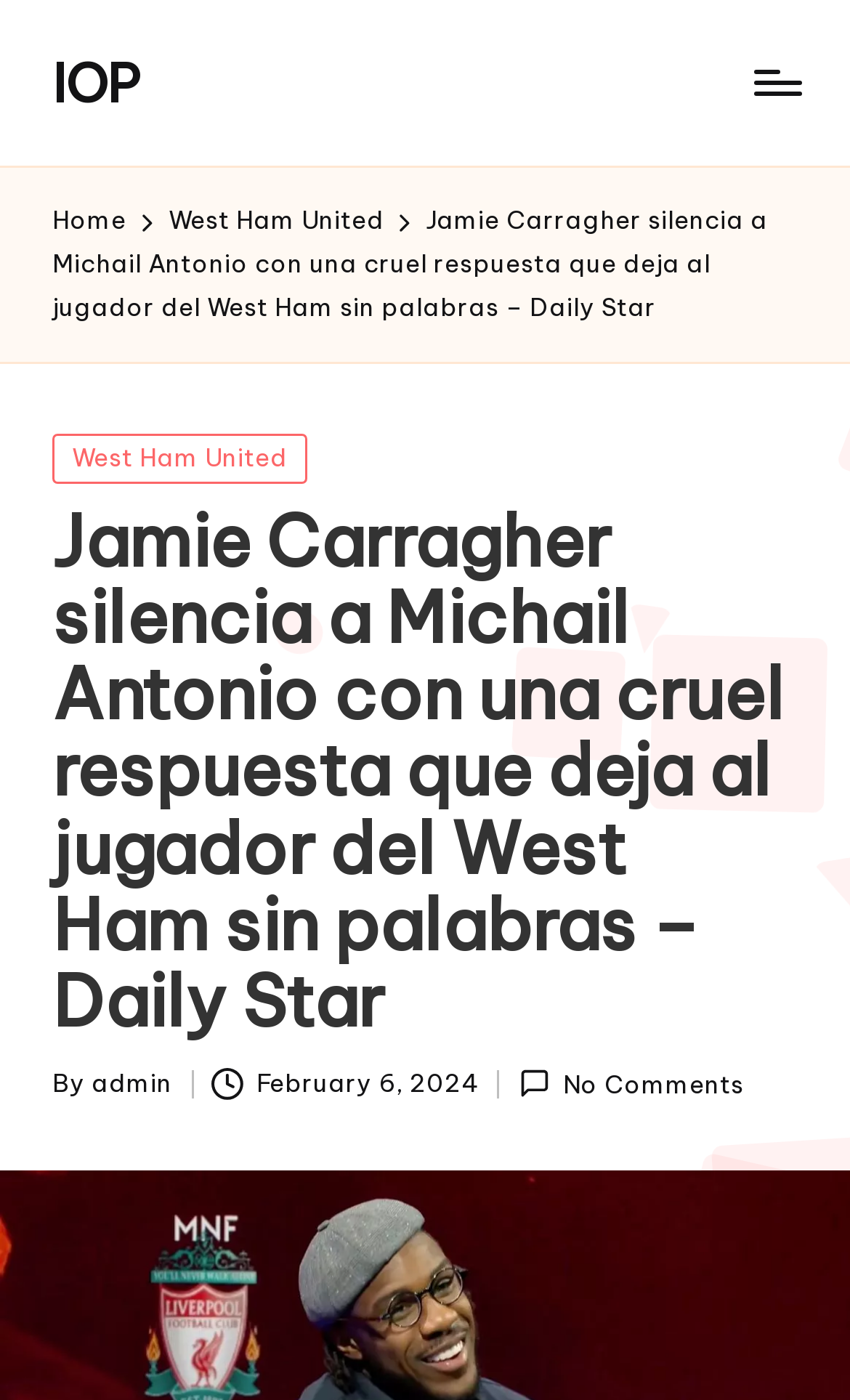Who is the author of the article?
Answer the question with as much detail as possible.

I found the answer by looking at the 'Posted by' section, where it says 'By admin'. This indicates that the author of the article is 'admin'.